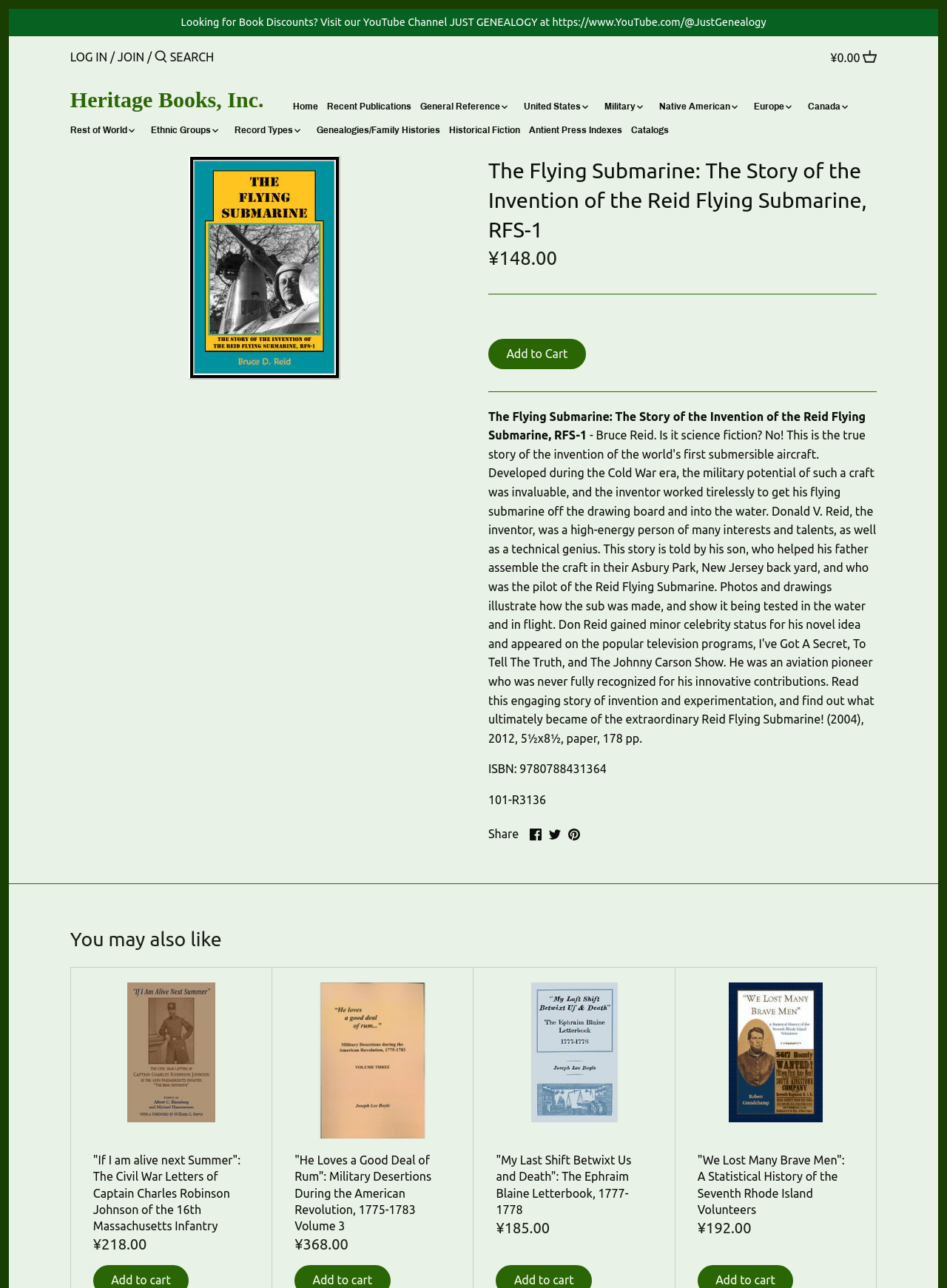What type of books are listed under 'You may also like'?
Provide a detailed answer to the question, using the image to inform your response.

The section 'You may also like' lists books that are similar in theme or genre to the main product being displayed. In this case, the books listed appear to be historical in nature, with titles related to the American Revolution and Civil War.